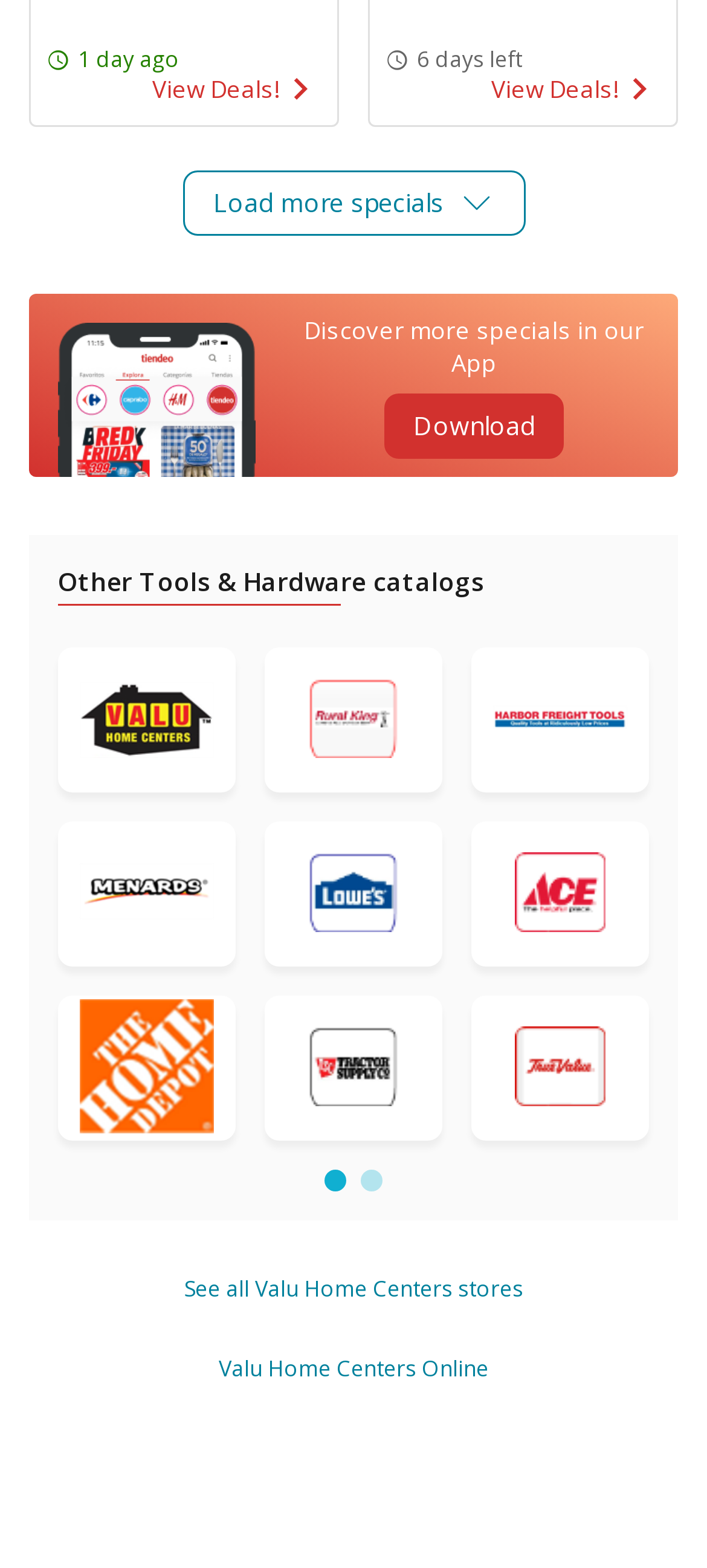Please identify the bounding box coordinates of where to click in order to follow the instruction: "Visit Banner info".

[0.0, 0.169, 1.0, 0.323]